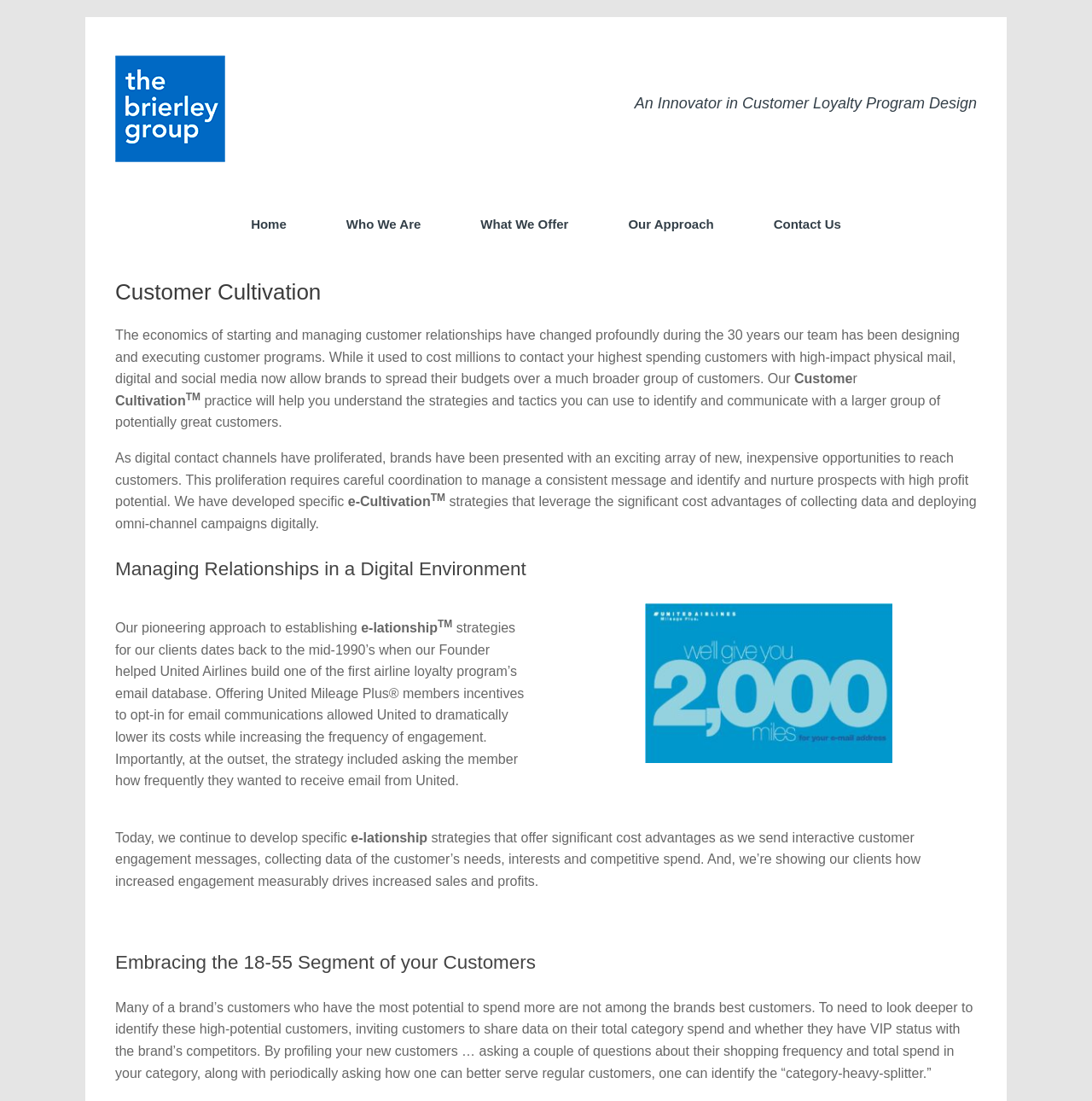Please provide a comprehensive response to the question below by analyzing the image: 
What is the purpose of identifying 'category-heavy-splitter' customers?

The purpose of identifying 'category-heavy-splitter' customers is to increase sales and profits. By profiling new customers and asking questions about their shopping frequency and total spend in a category, brands can identify high-potential customers and tailor their marketing strategies to increase engagement and drive sales.